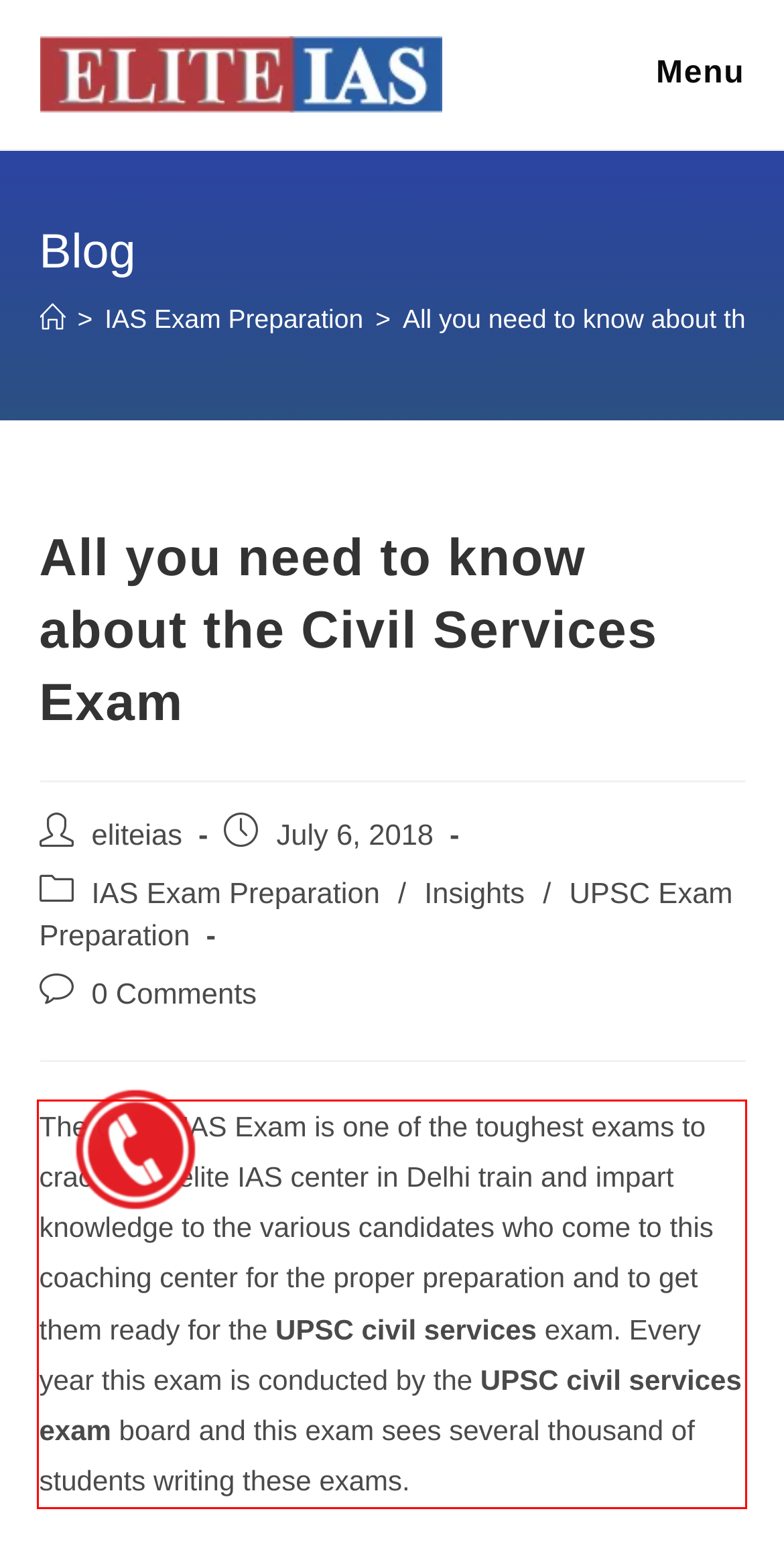You are provided with a screenshot of a webpage containing a red bounding box. Please extract the text enclosed by this red bounding box.

The UPSC IAS Exam is one of the toughest exams to crack. The elite IAS center in Delhi train and impart knowledge to the various candidates who come to this coaching center for the proper preparation and to get them ready for the UPSC civil services exam. Every year this exam is conducted by the UPSC civil services exam board and this exam sees several thousand of students writing these exams.